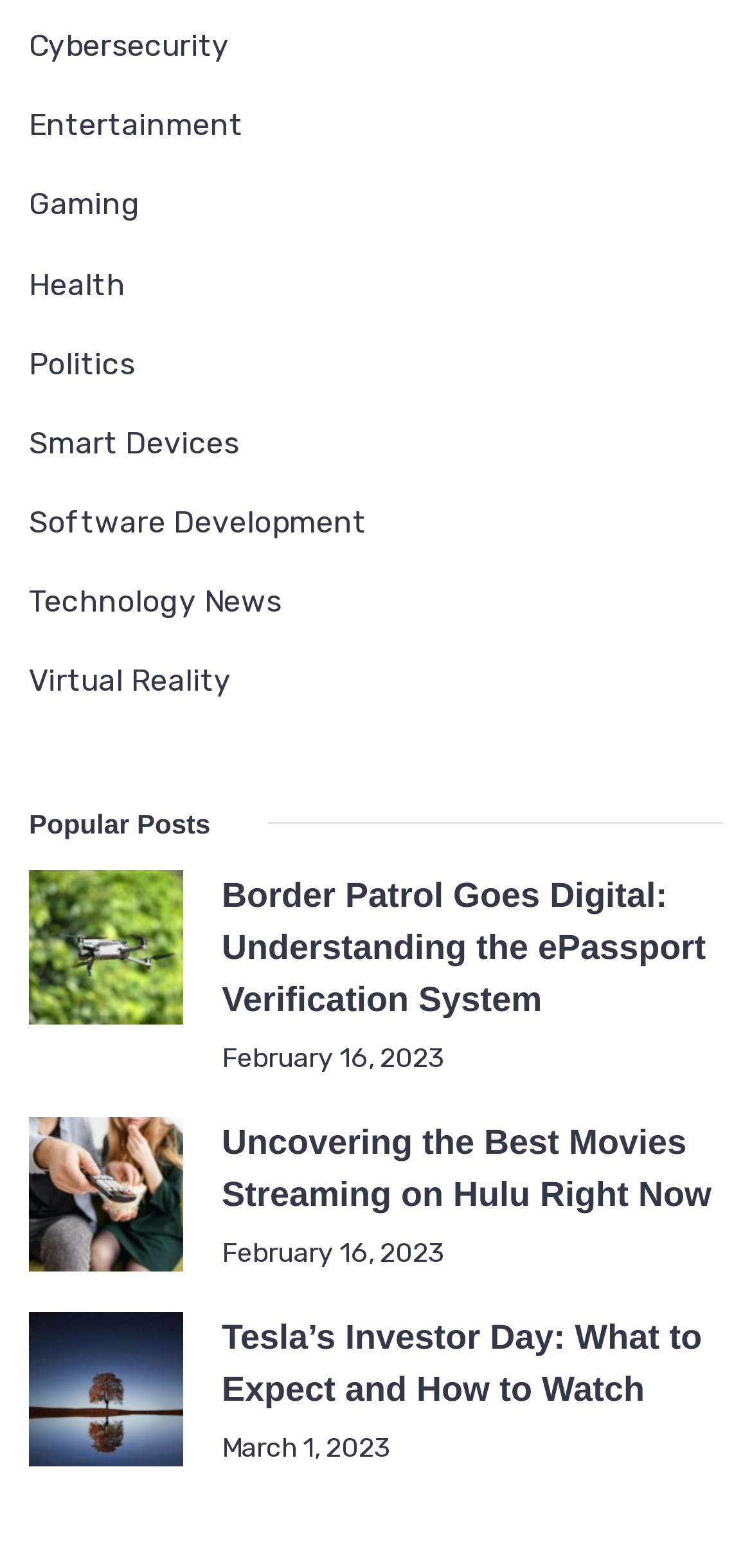Determine the bounding box coordinates for the area that needs to be clicked to fulfill this task: "Read Popular Posts". The coordinates must be given as four float numbers between 0 and 1, i.e., [left, top, right, bottom].

[0.038, 0.514, 0.962, 0.537]